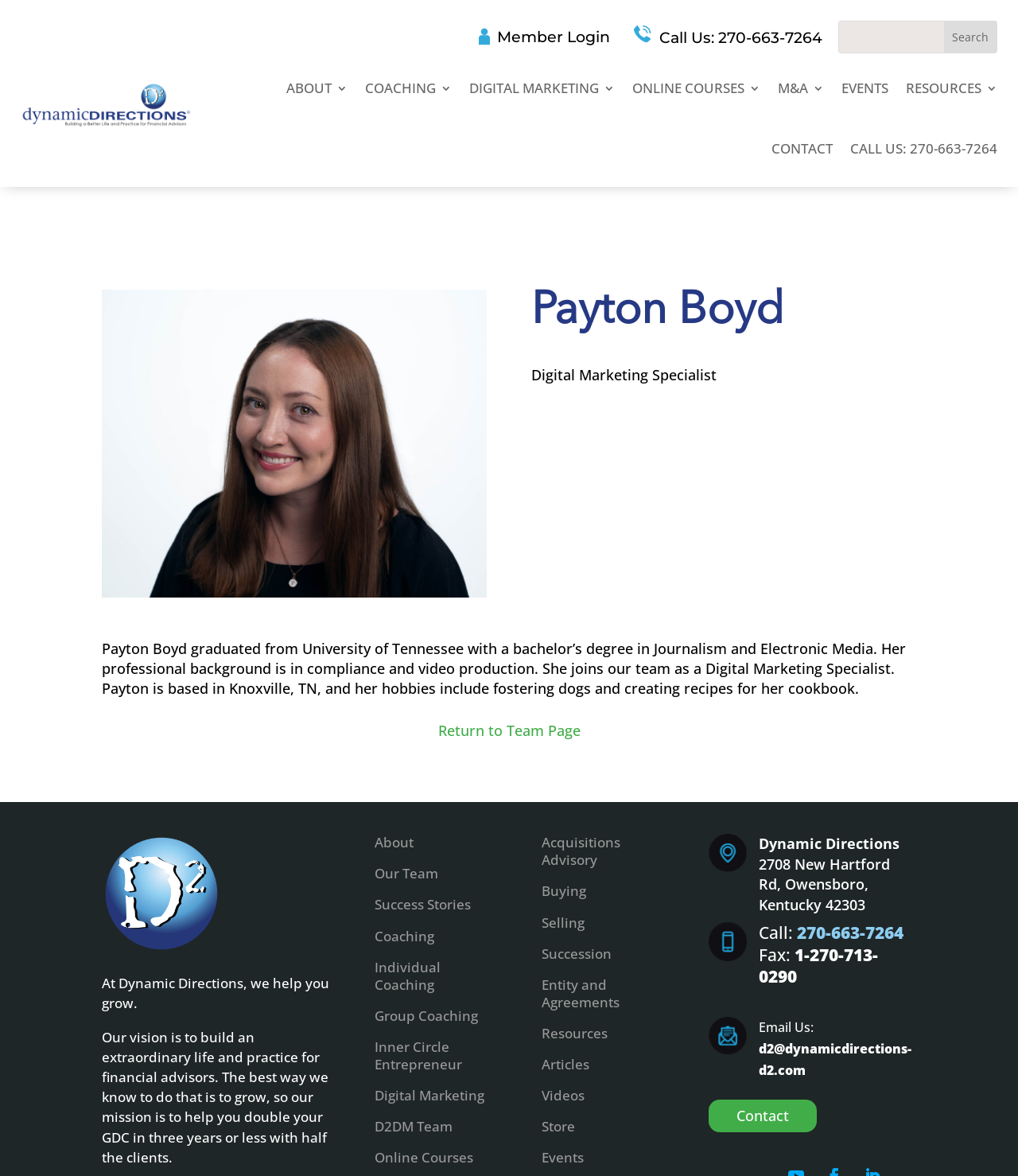Please determine the bounding box coordinates of the area that needs to be clicked to complete this task: 'Call the company'. The coordinates must be four float numbers between 0 and 1, formatted as [left, top, right, bottom].

[0.644, 0.024, 0.808, 0.04]